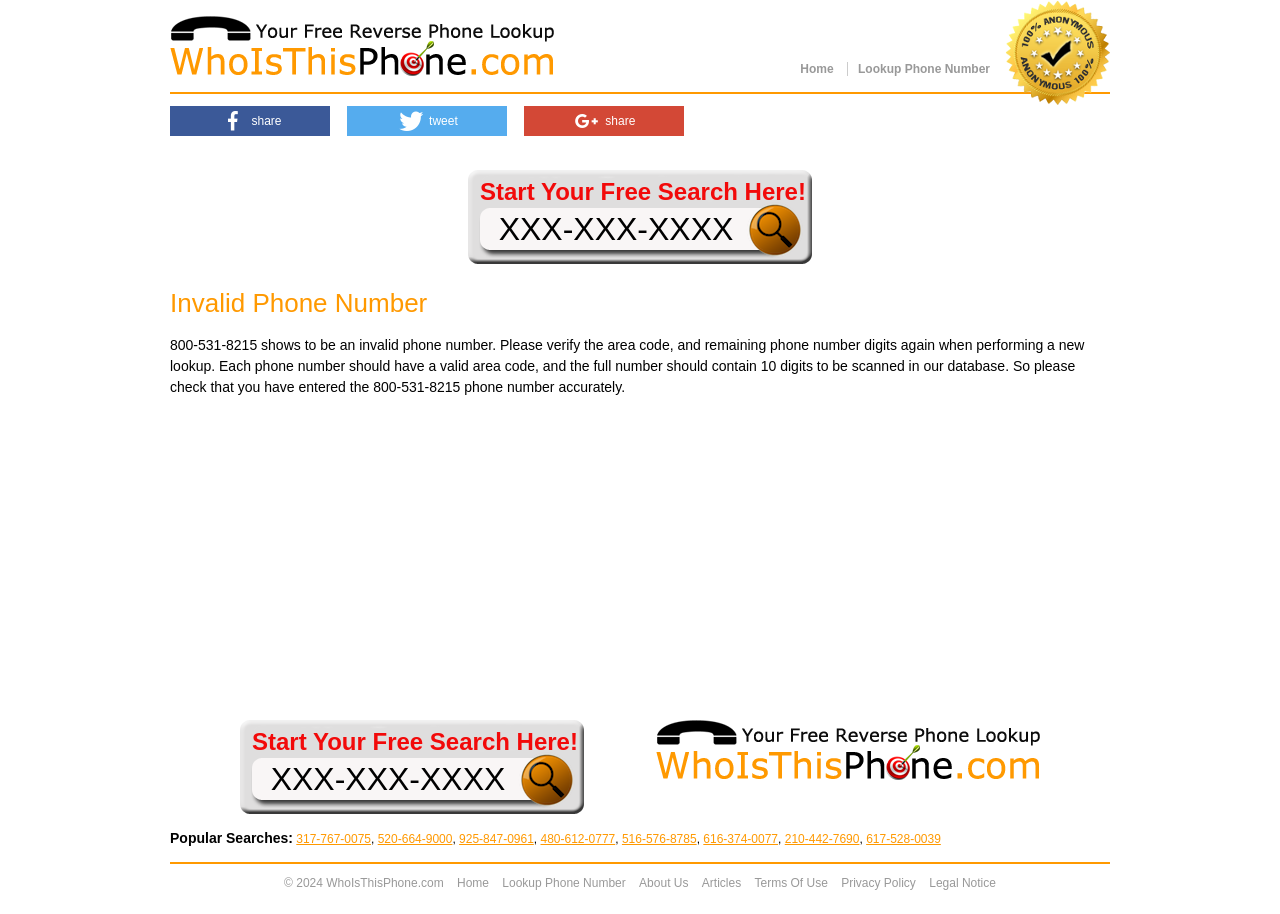Could you locate the bounding box coordinates for the section that should be clicked to accomplish this task: "Enter your E-mail".

None